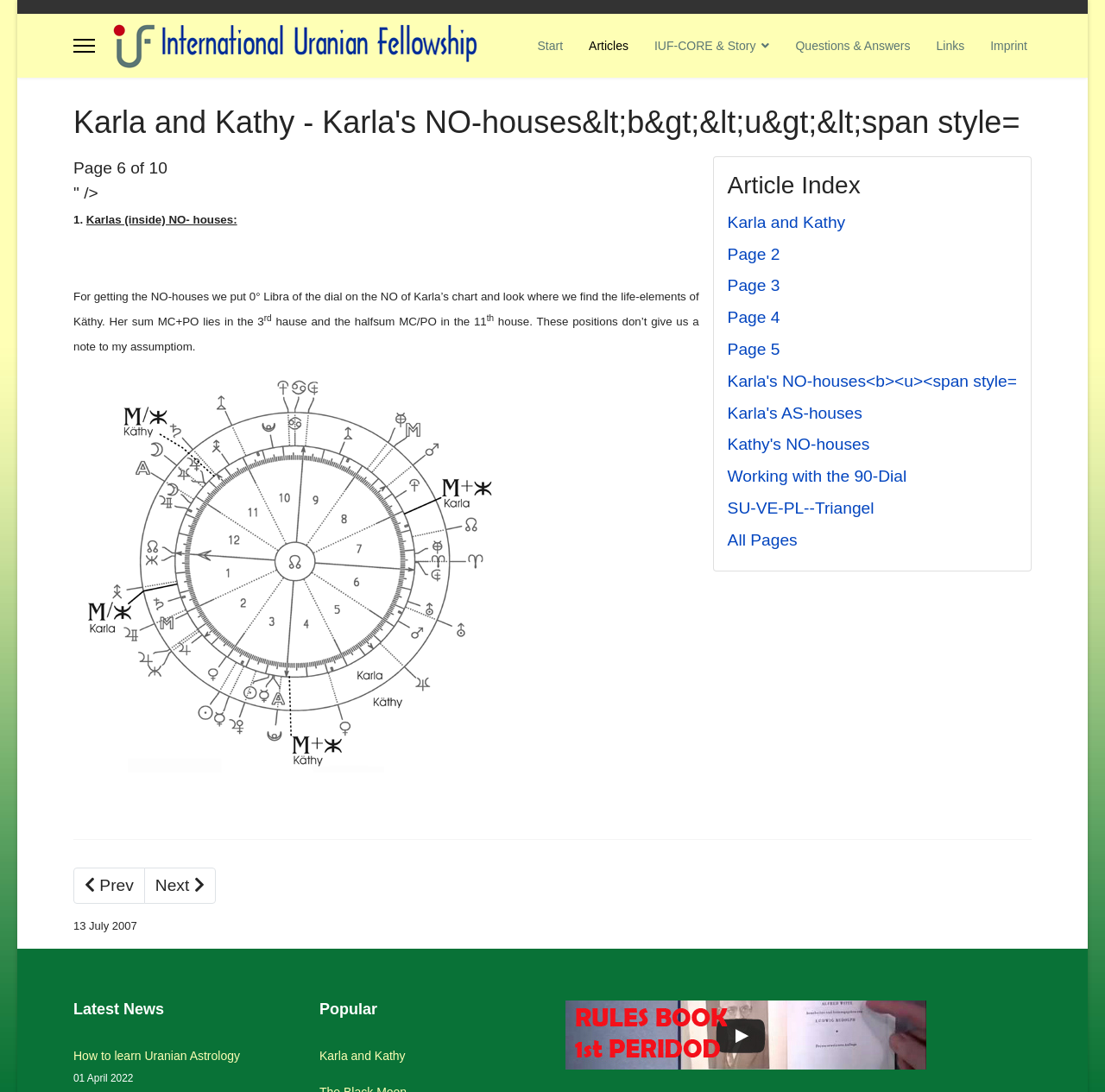What is the position of Karla's sum MC+PO? Examine the screenshot and reply using just one word or a brief phrase.

3rd house